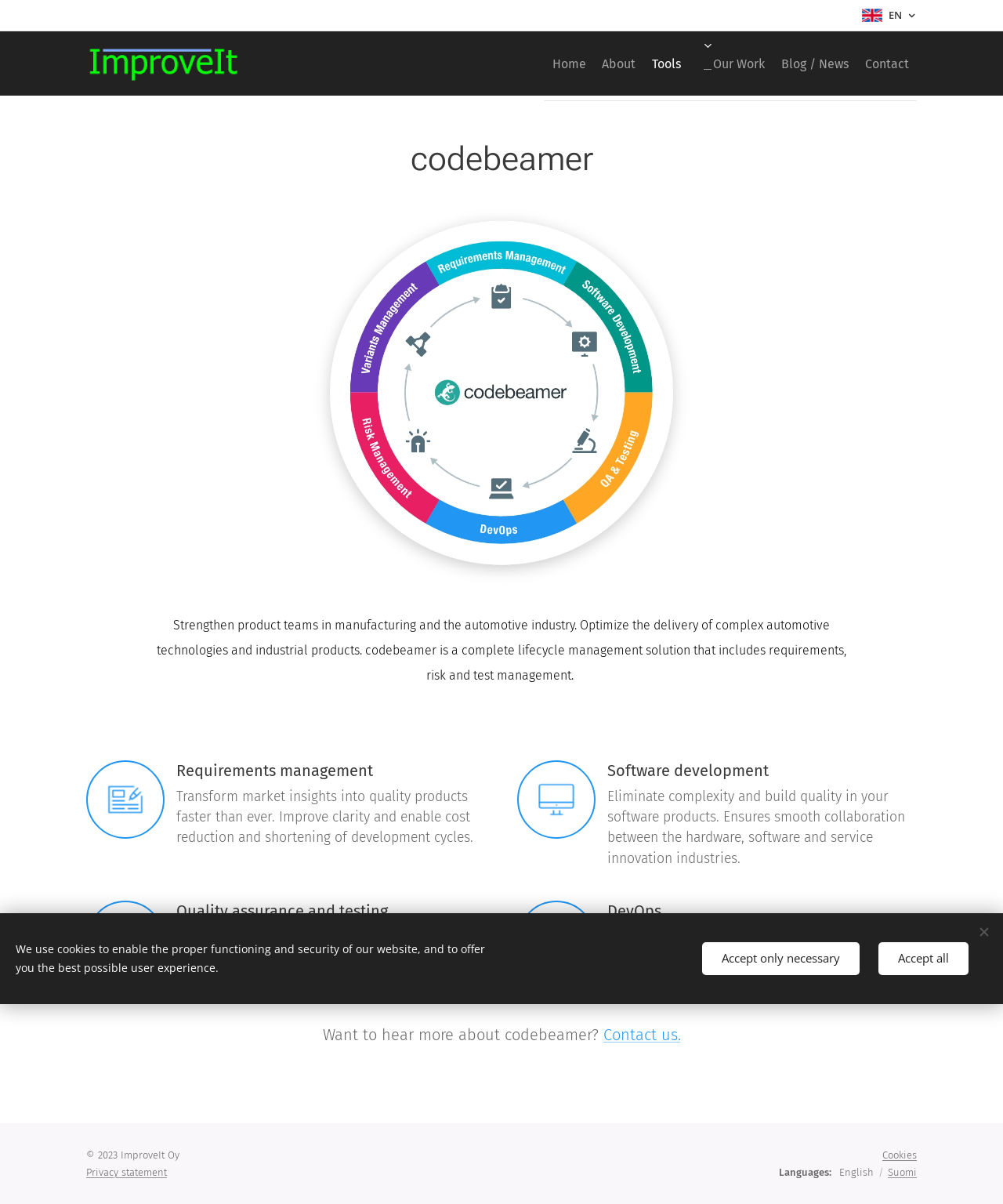Could you indicate the bounding box coordinates of the region to click in order to complete this instruction: "Click on the Home link".

[0.476, 0.025, 0.538, 0.079]